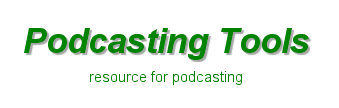What is the purpose of the image?
Based on the screenshot, respond with a single word or phrase.

To provide podcasting resources